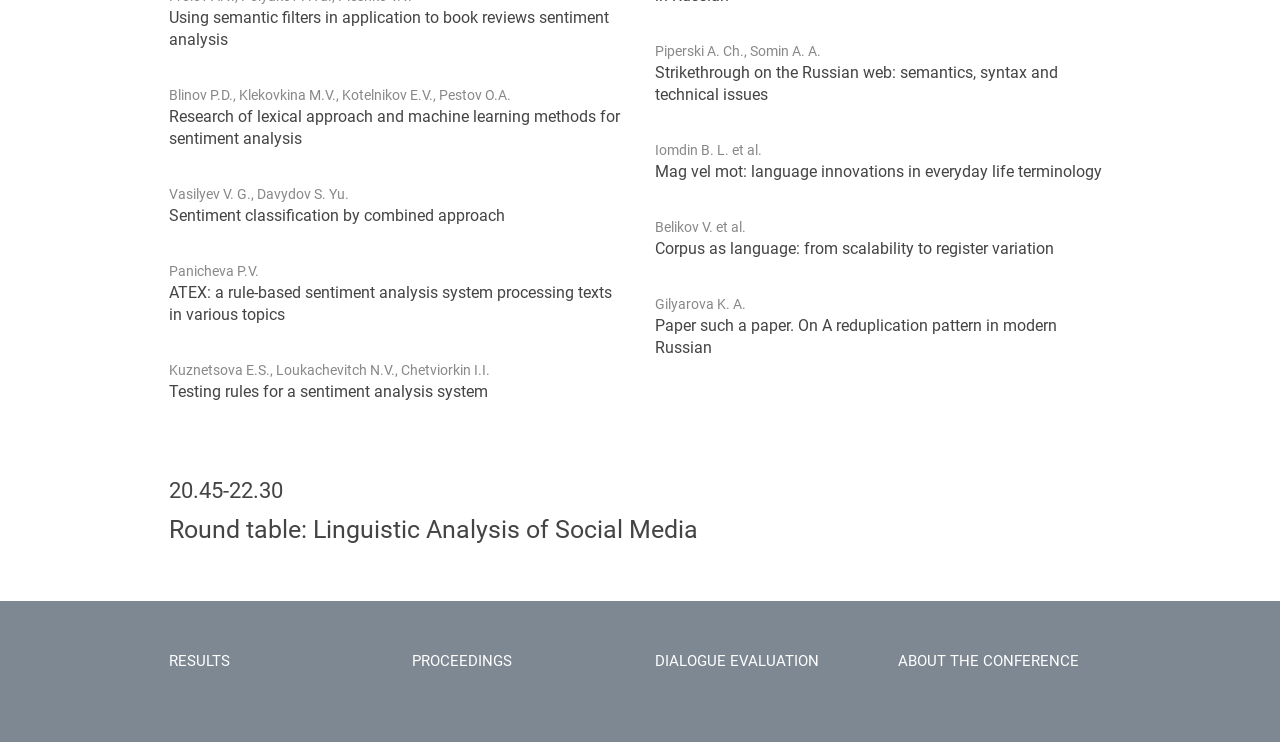What is the topic of the round table?
Based on the screenshot, respond with a single word or phrase.

Linguistic Analysis of Social Media